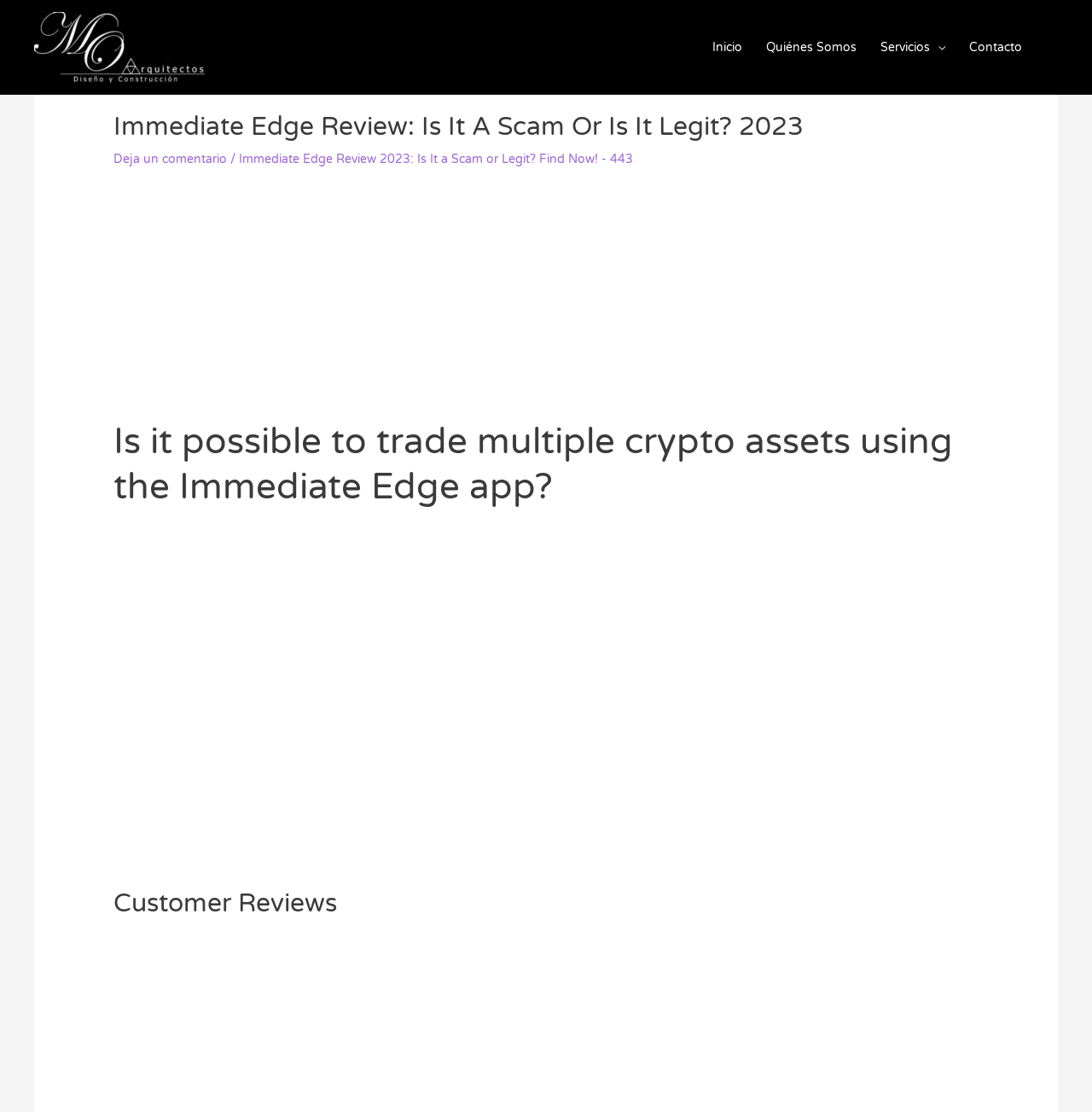Given the description: "Contacto", determine the bounding box coordinates of the UI element. The coordinates should be formatted as four float numbers between 0 and 1, [left, top, right, bottom].

[0.877, 0.021, 0.947, 0.064]